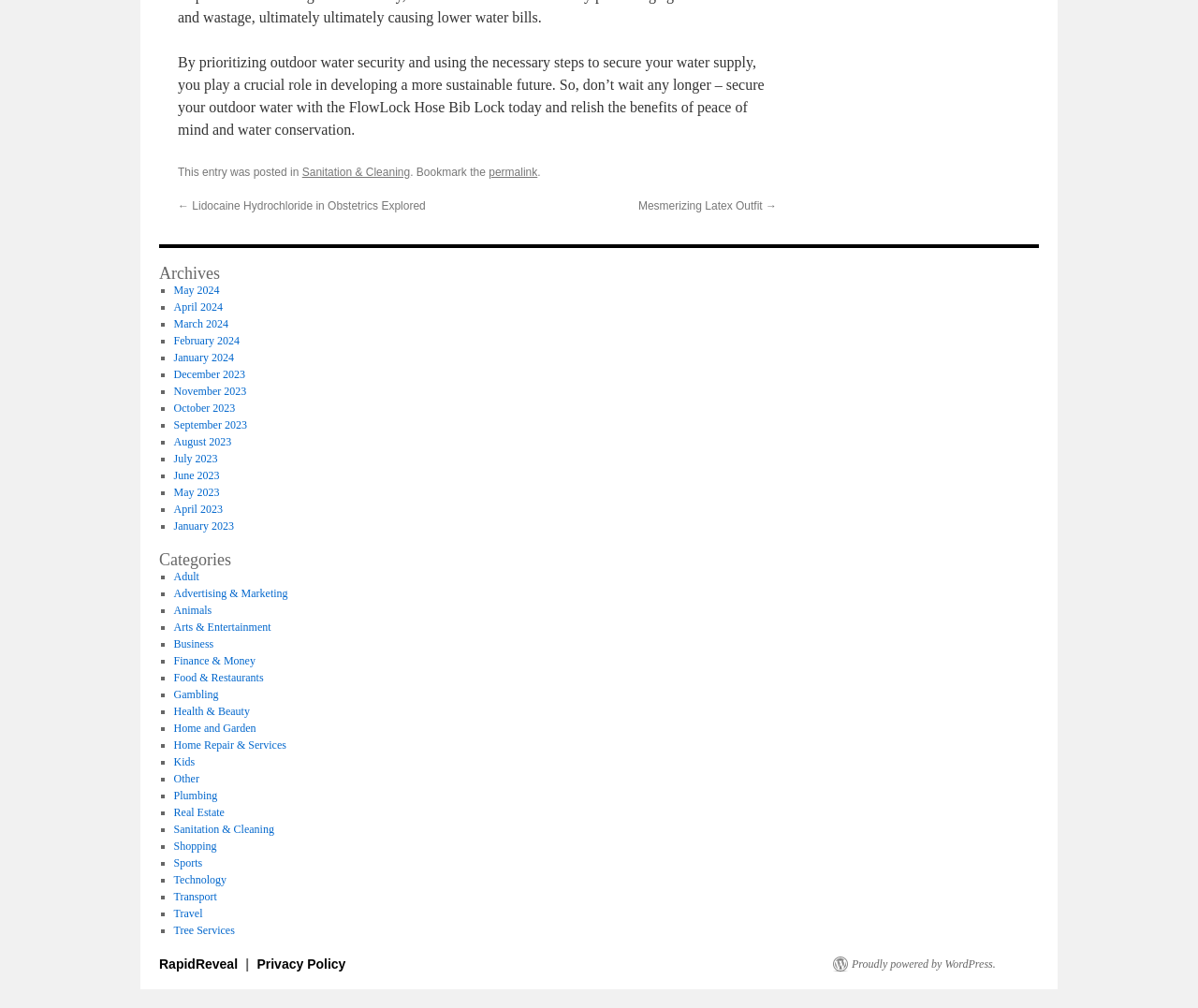Locate the bounding box coordinates of the area to click to fulfill this instruction: "Read the previous post 'Lidocaine Hydrochloride in Obstetrics Explored'". The bounding box should be presented as four float numbers between 0 and 1, in the order [left, top, right, bottom].

[0.148, 0.198, 0.355, 0.211]